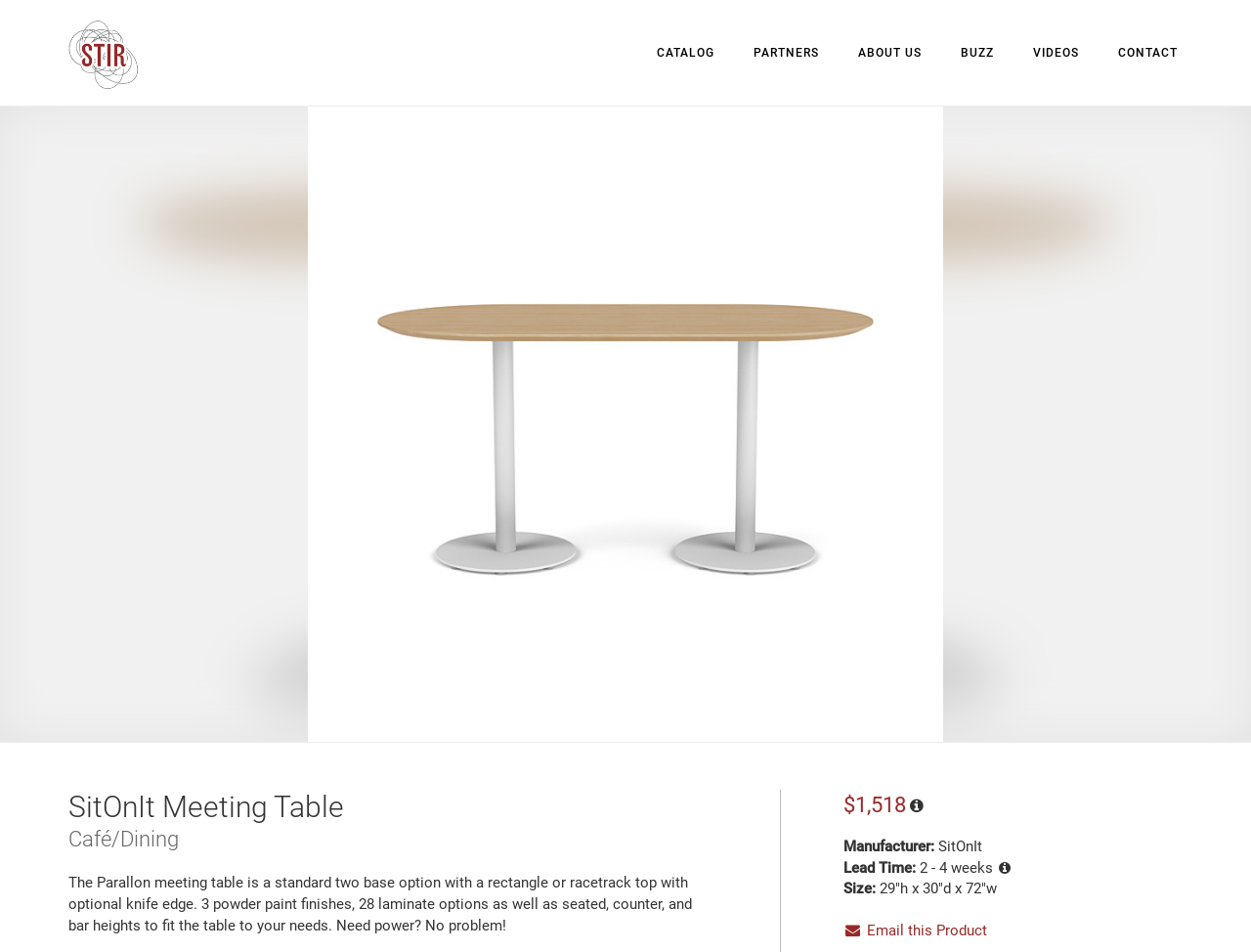What is the lead time for the meeting table?
Look at the webpage screenshot and answer the question with a detailed explanation.

I found the answer by reading the static text element that describes the lead time, which mentions '2 - 4 weeks'.